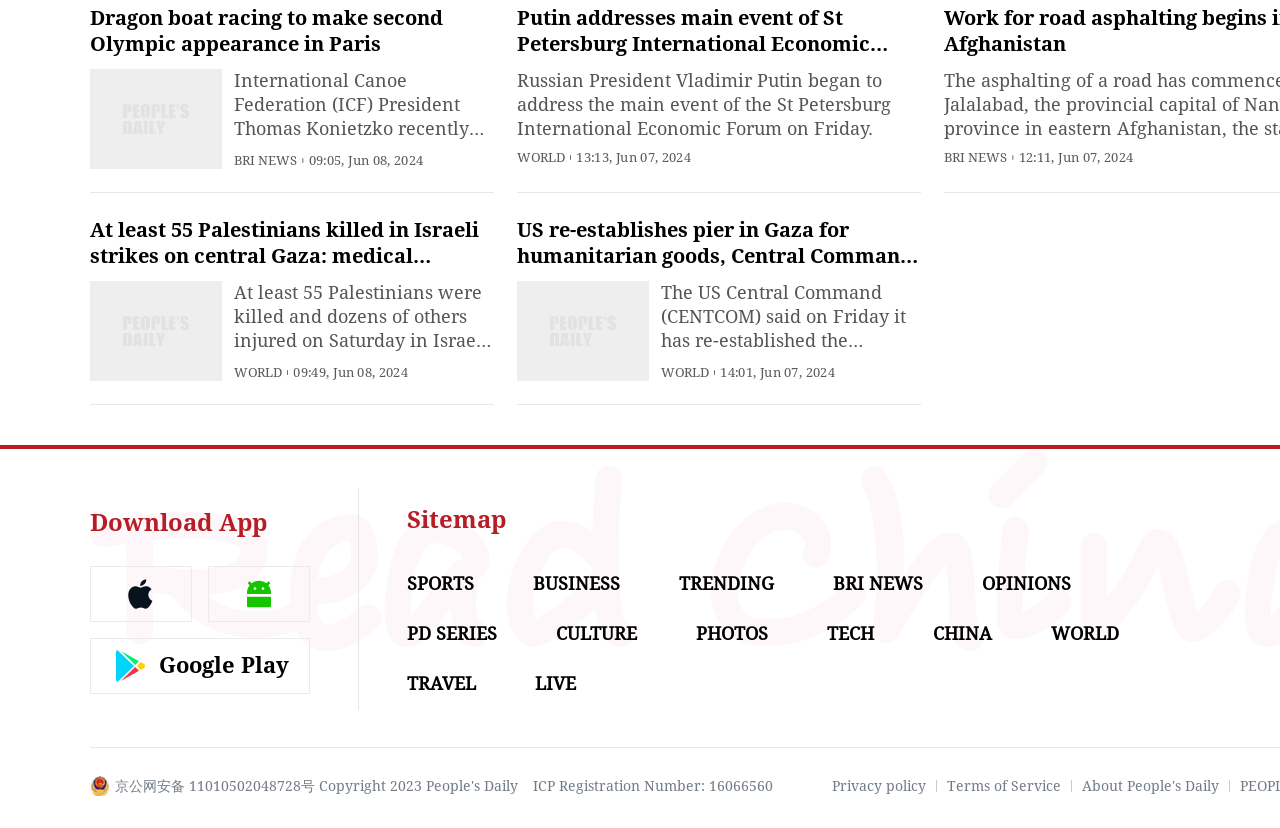Locate the bounding box coordinates of the element that needs to be clicked to carry out the instruction: "Download the People's Daily English language App". The coordinates should be given as four float numbers ranging from 0 to 1, i.e., [left, top, right, bottom].

[0.07, 0.615, 0.209, 0.649]